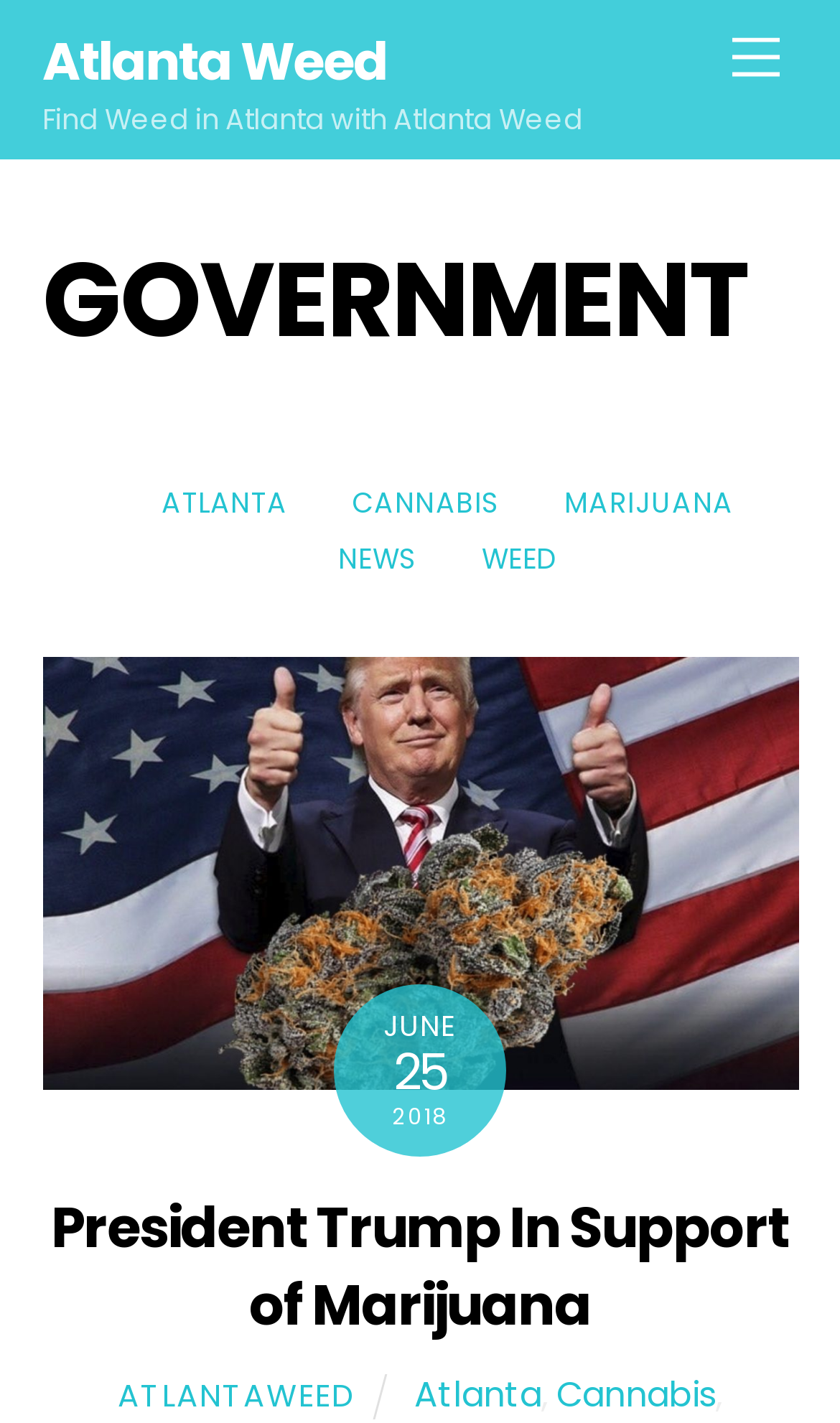Determine the bounding box coordinates for the UI element with the following description: "Marijuana". The coordinates should be four float numbers between 0 and 1, represented as [left, top, right, bottom].

[0.639, 0.334, 0.906, 0.373]